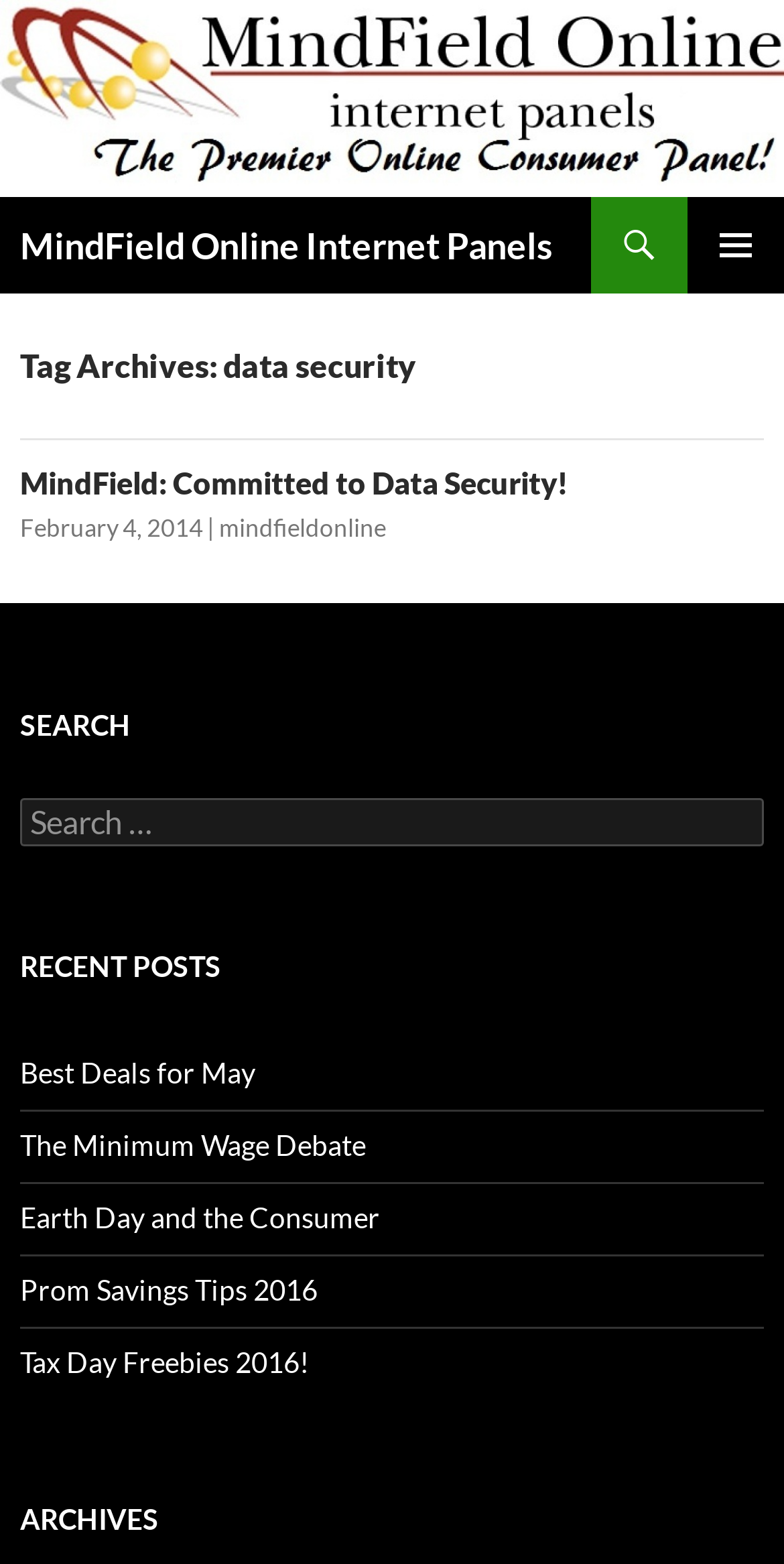Please identify the bounding box coordinates of the element that needs to be clicked to perform the following instruction: "Click on the primary menu".

[0.877, 0.125, 1.0, 0.187]